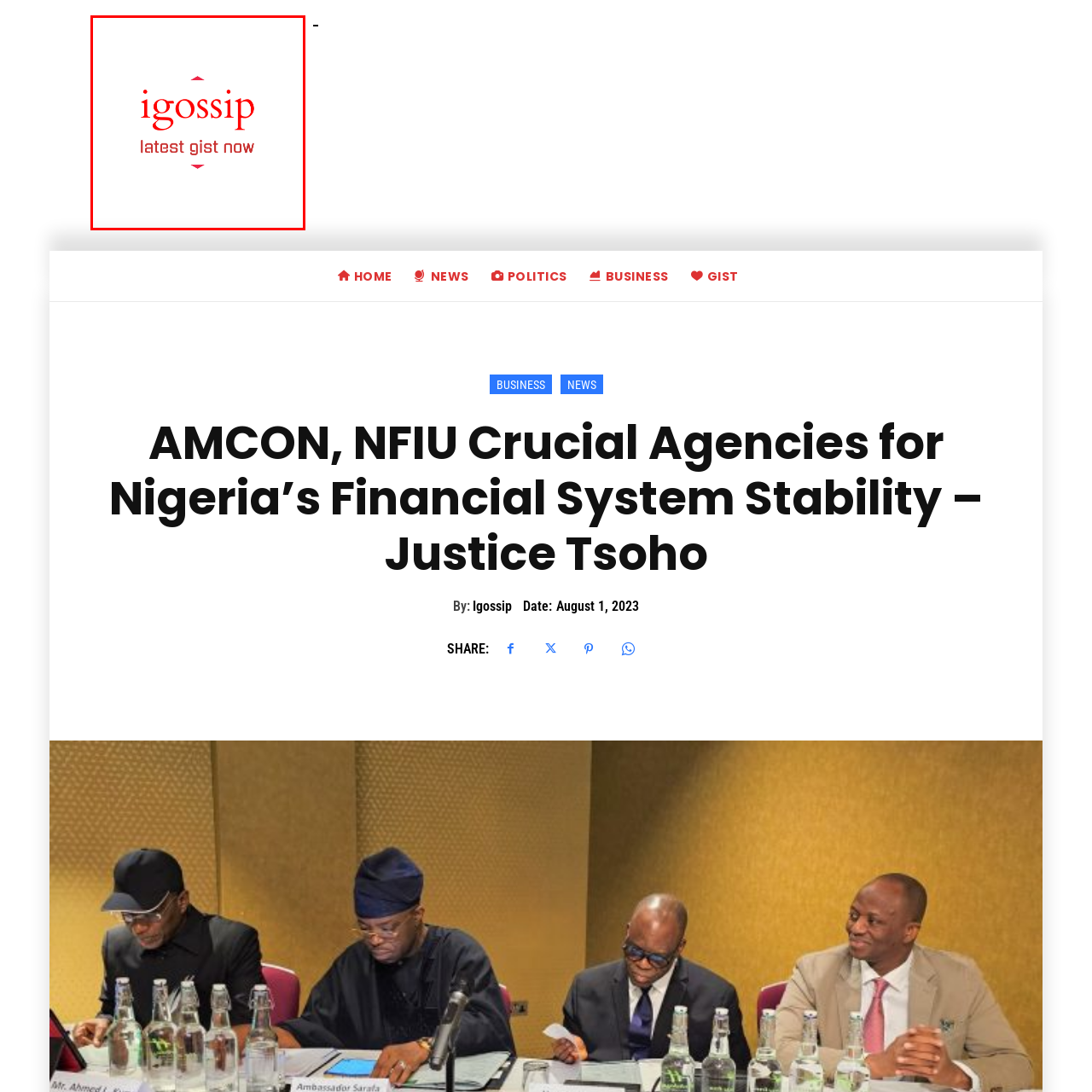Inspect the image contained by the red bounding box and answer the question with a single word or phrase:
What is the style of the font used for the tagline?

Bold